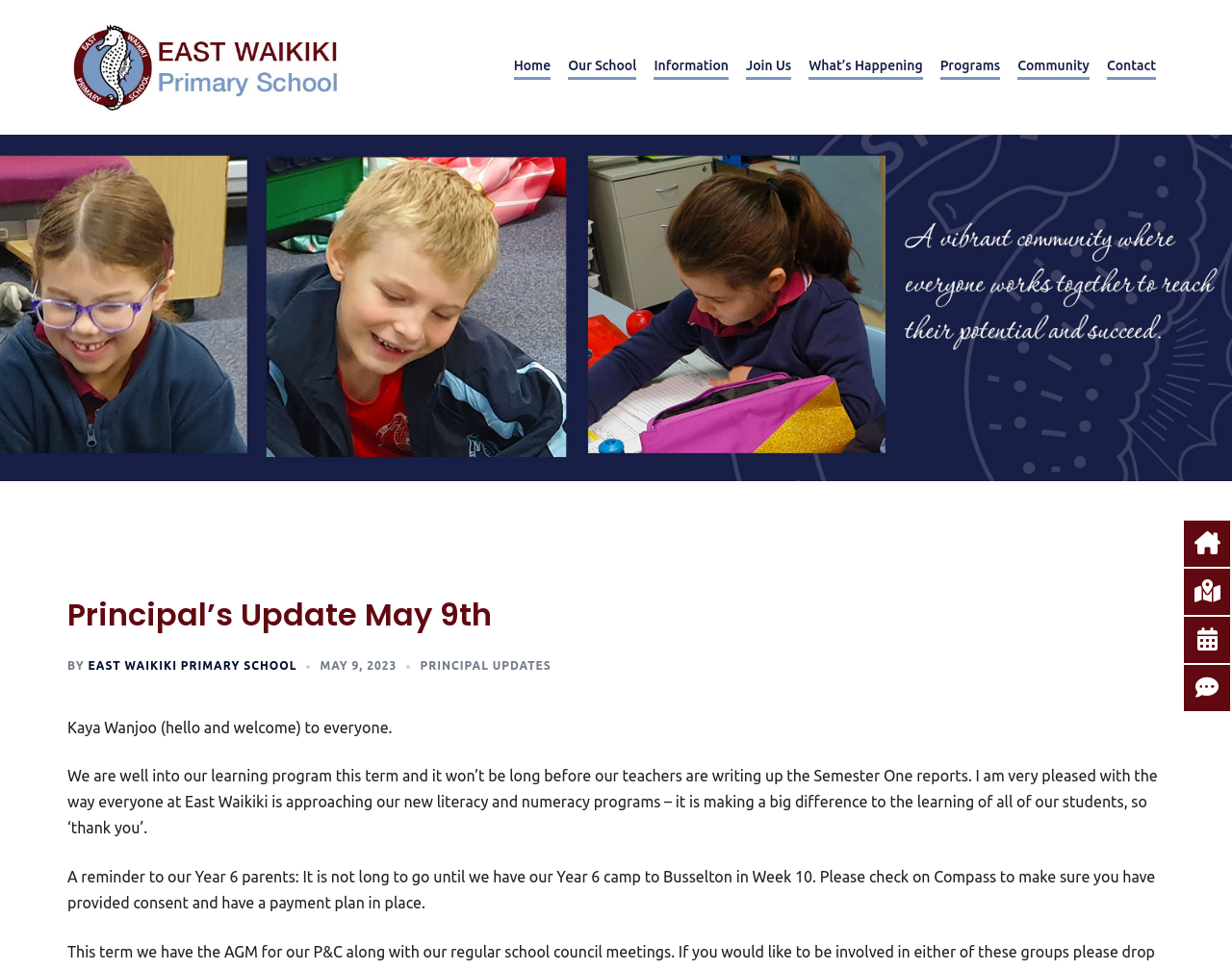Pinpoint the bounding box coordinates of the clickable area necessary to execute the following instruction: "contact the school". The coordinates should be given as four float numbers between 0 and 1, namely [left, top, right, bottom].

[0.898, 0.056, 0.938, 0.083]